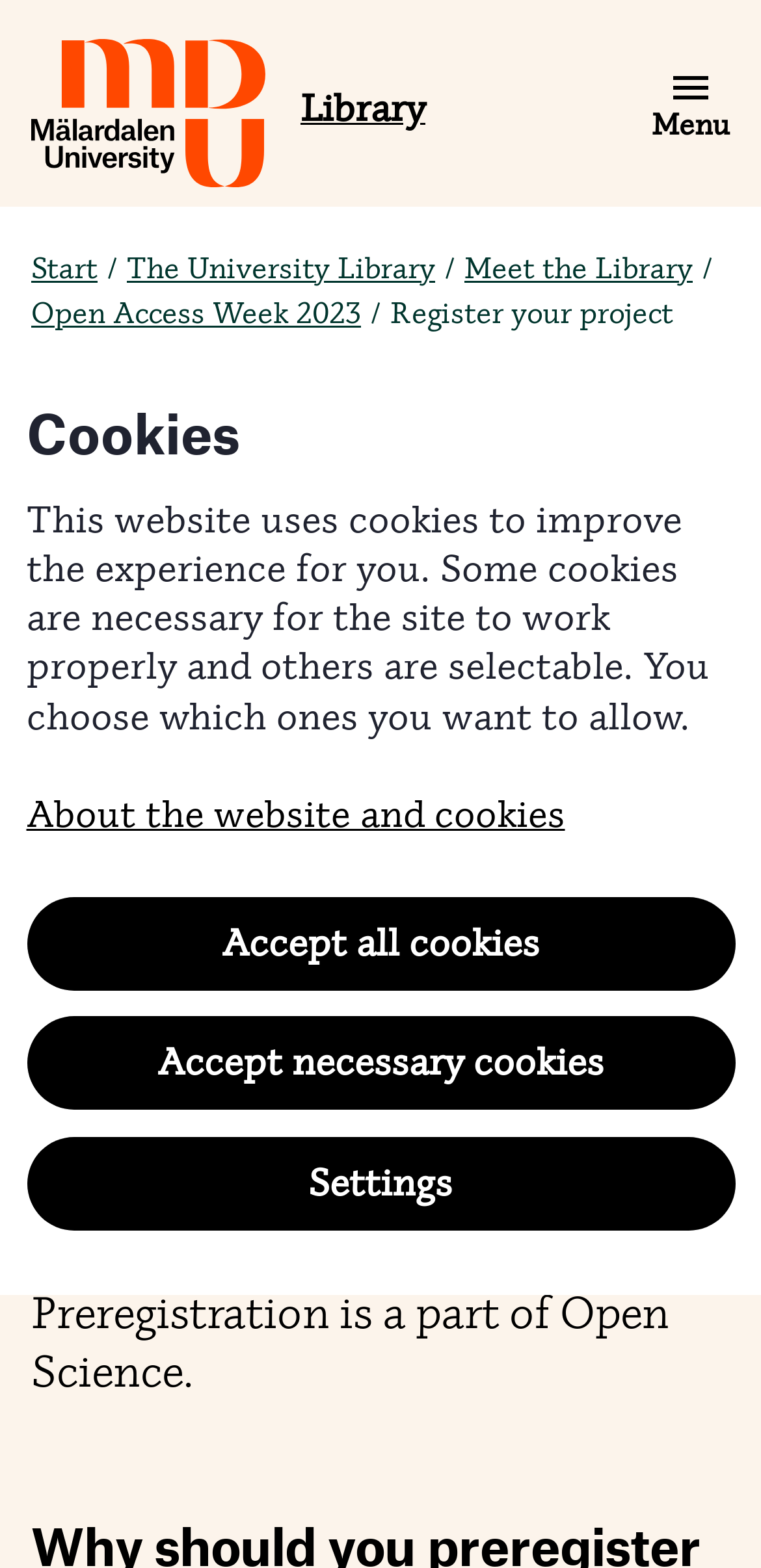Find the bounding box coordinates for the element described here: "About the website and cookies".

[0.035, 0.505, 0.742, 0.533]